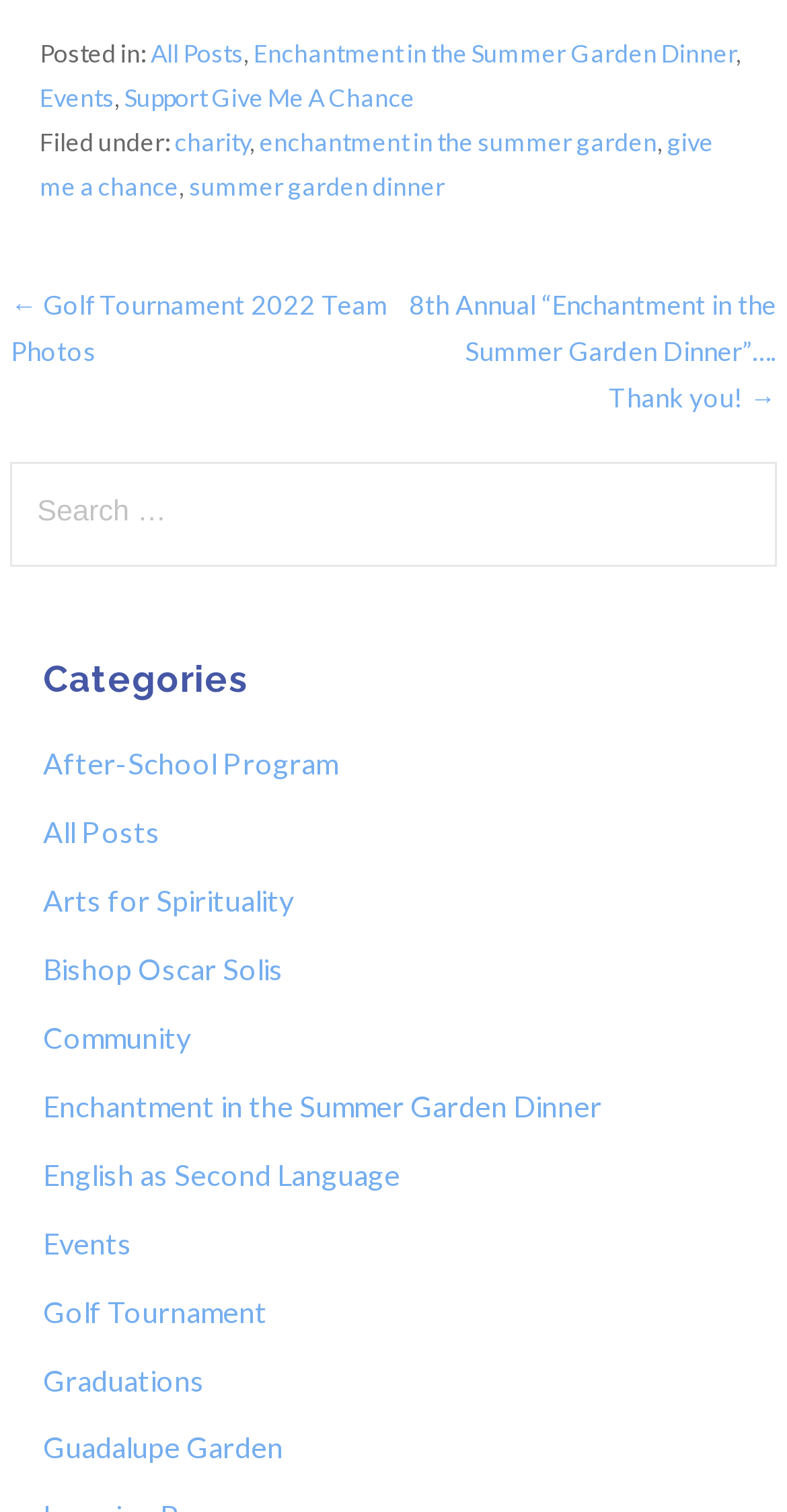Answer in one word or a short phrase: 
How many links are there in the post navigation section?

2